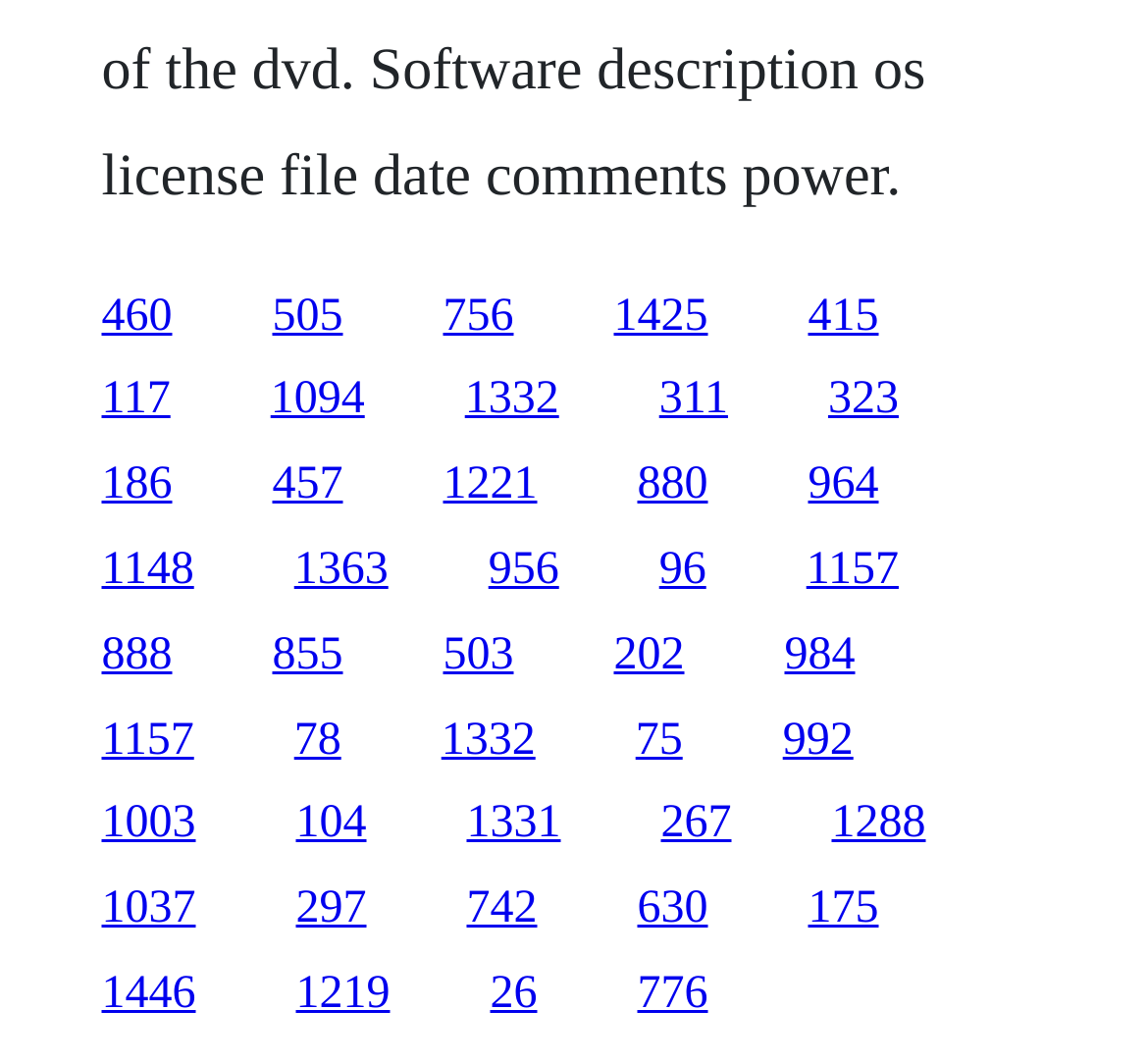Are there any images or icons on this page?
Use the screenshot to answer the question with a single word or phrase.

No